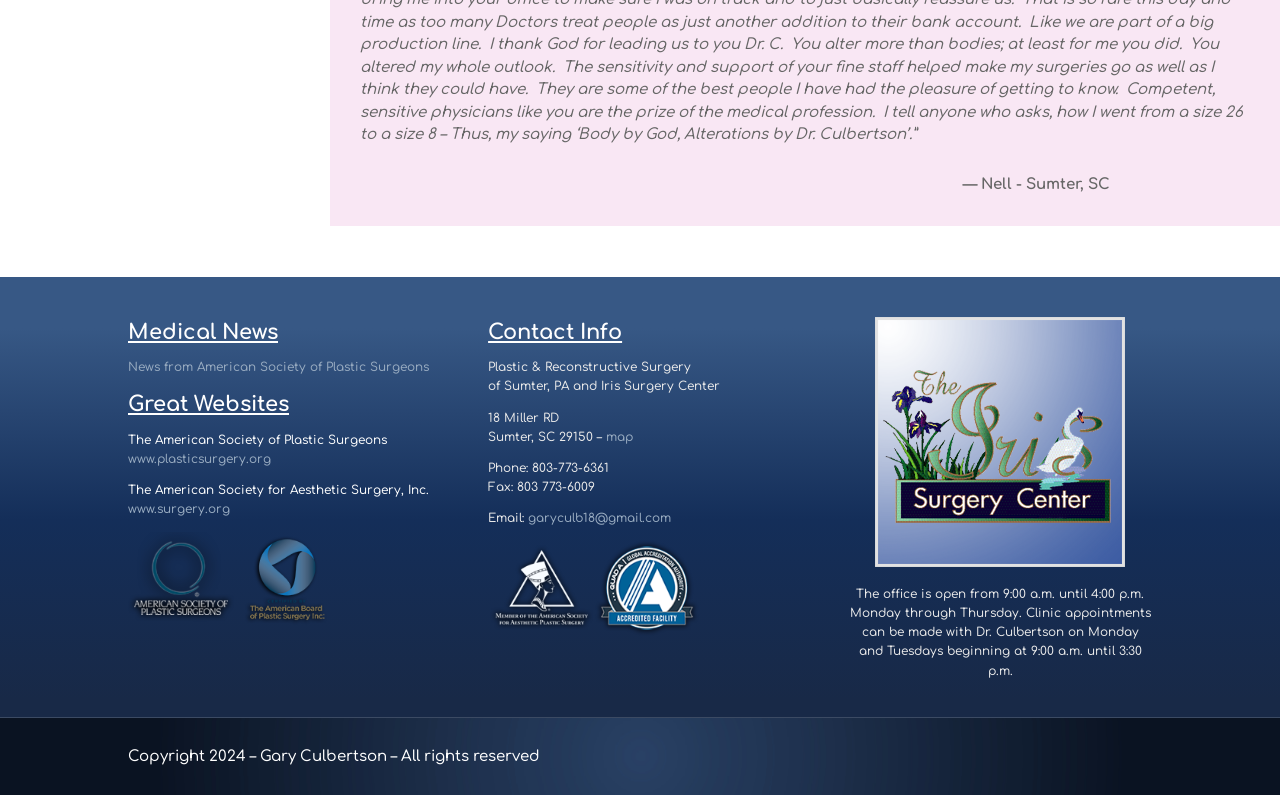Locate the bounding box coordinates of the element to click to perform the following action: 'View the map'. The coordinates should be given as four float values between 0 and 1, in the form of [left, top, right, bottom].

[0.474, 0.535, 0.495, 0.553]